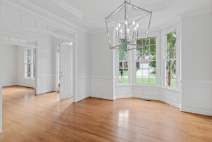Provide your answer to the question using just one word or phrase: What color are the walls painted?

crisp white